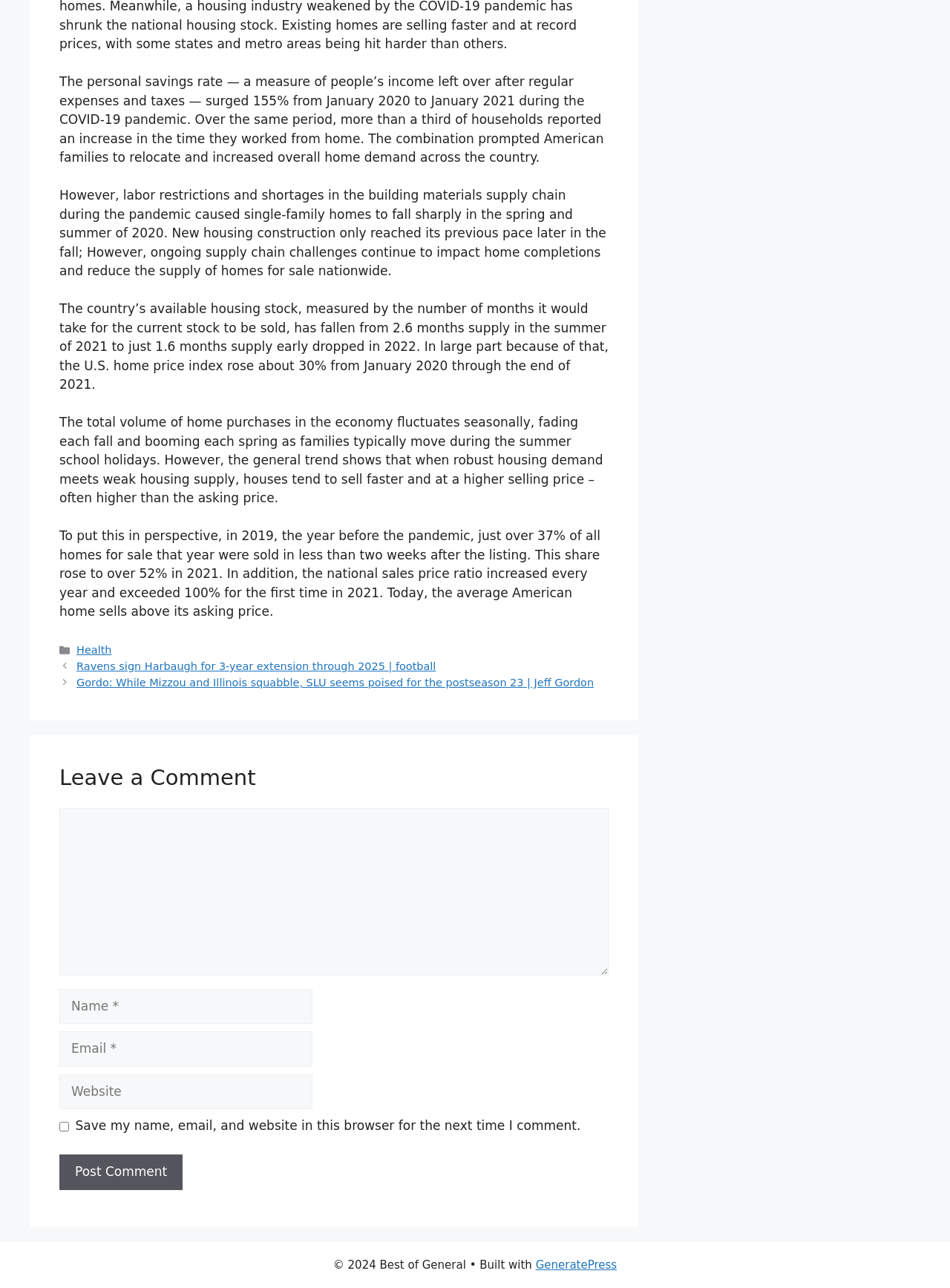What is the current supply of homes for sale in the country?
Examine the image and give a concise answer in one word or a short phrase.

1.6 months